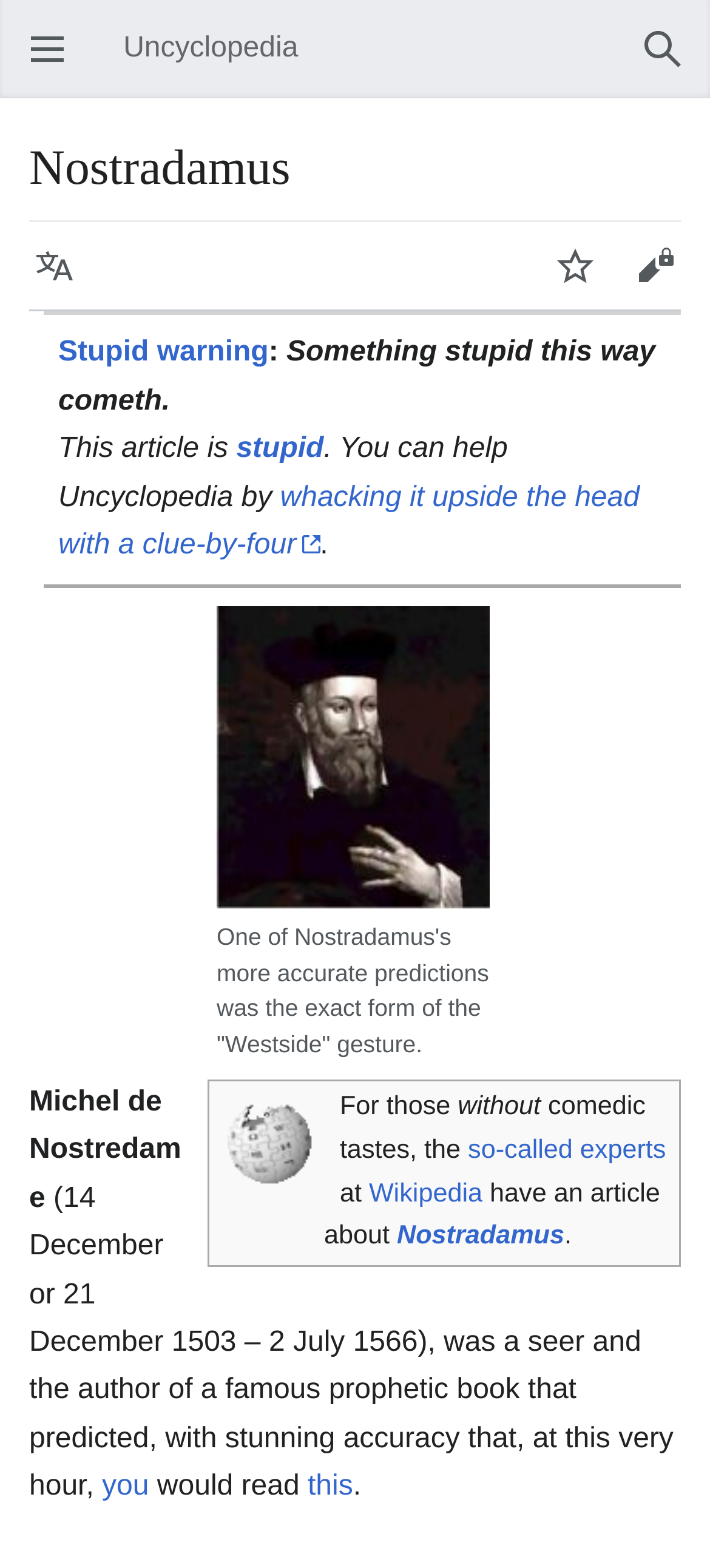Using the webpage screenshot, locate the HTML element that fits the following description and provide its bounding box: "Stupid warning".

[0.082, 0.215, 0.378, 0.235]